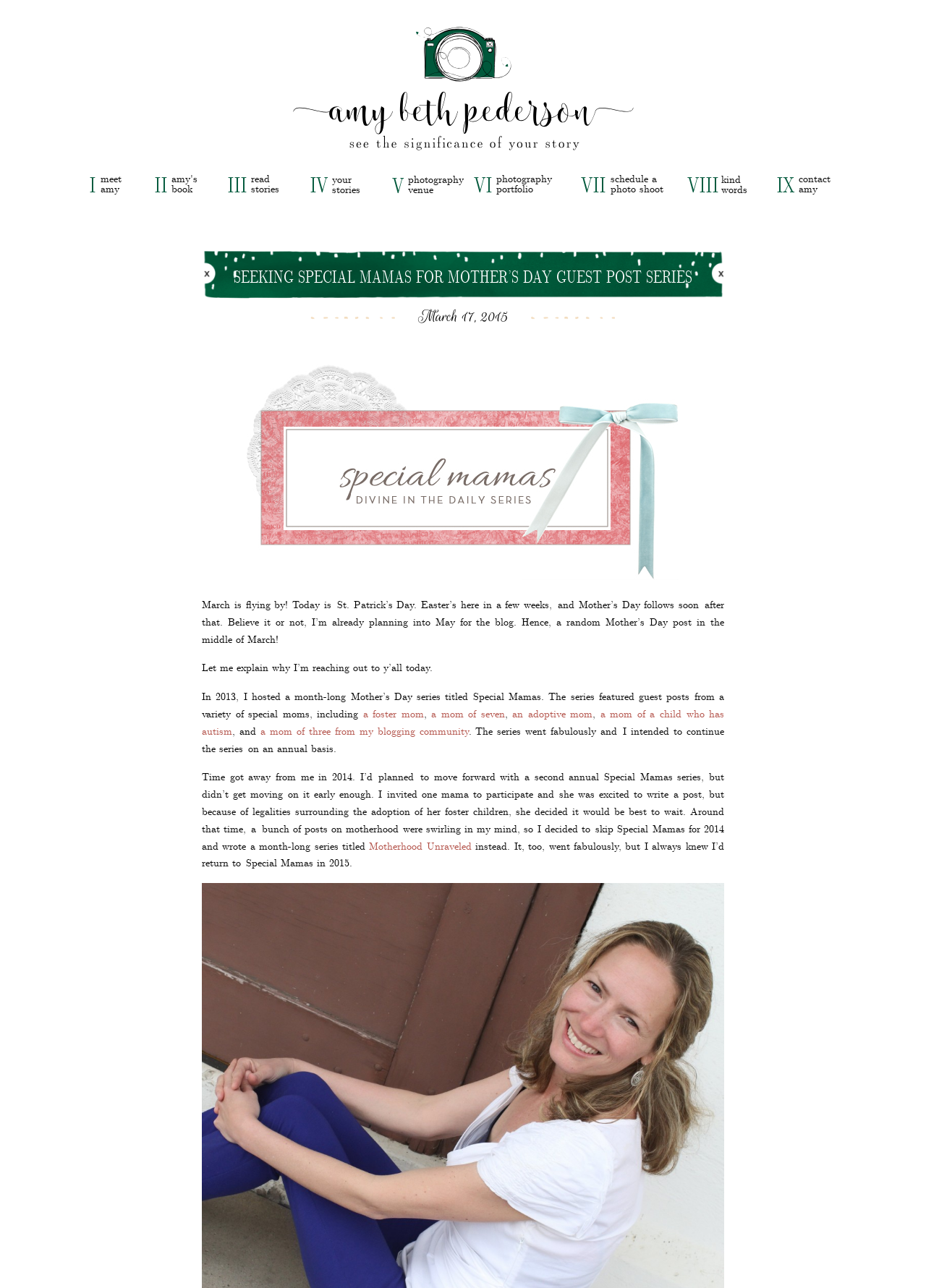Provide the bounding box coordinates of the HTML element described as: "a mom of seven". The bounding box coordinates should be four float numbers between 0 and 1, i.e., [left, top, right, bottom].

[0.466, 0.548, 0.545, 0.559]